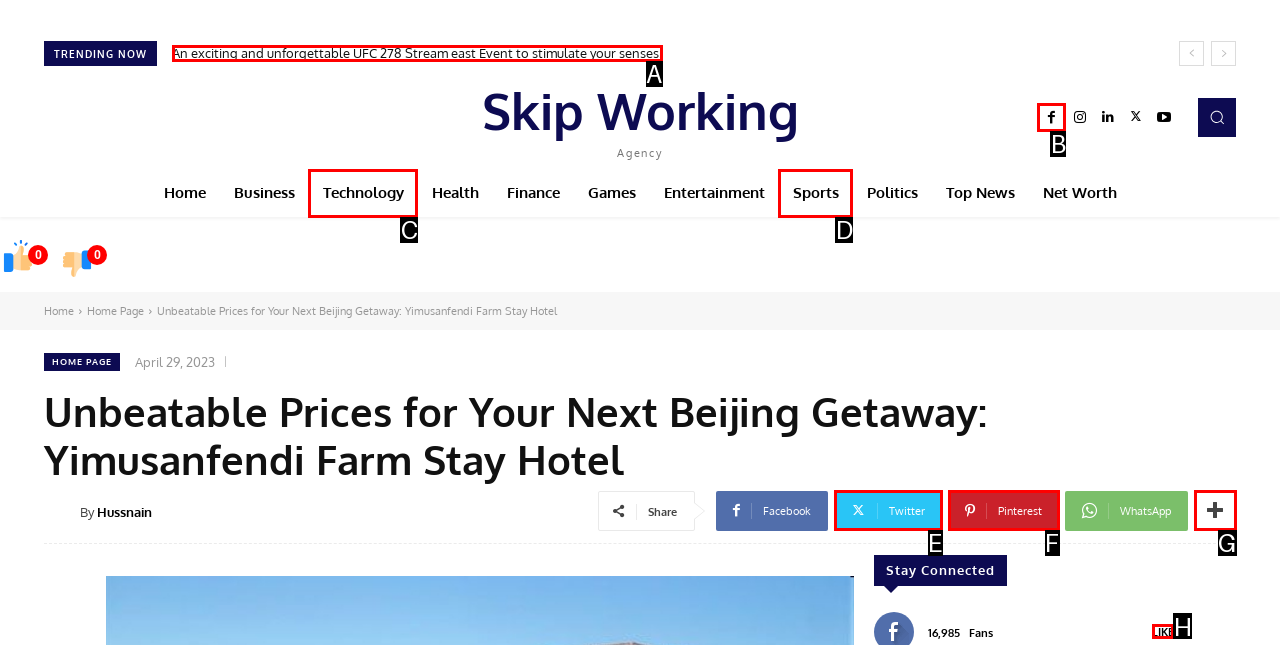Identify the correct UI element to click on to achieve the task: Click on the 'LIKE' button. Provide the letter of the appropriate element directly from the available choices.

H